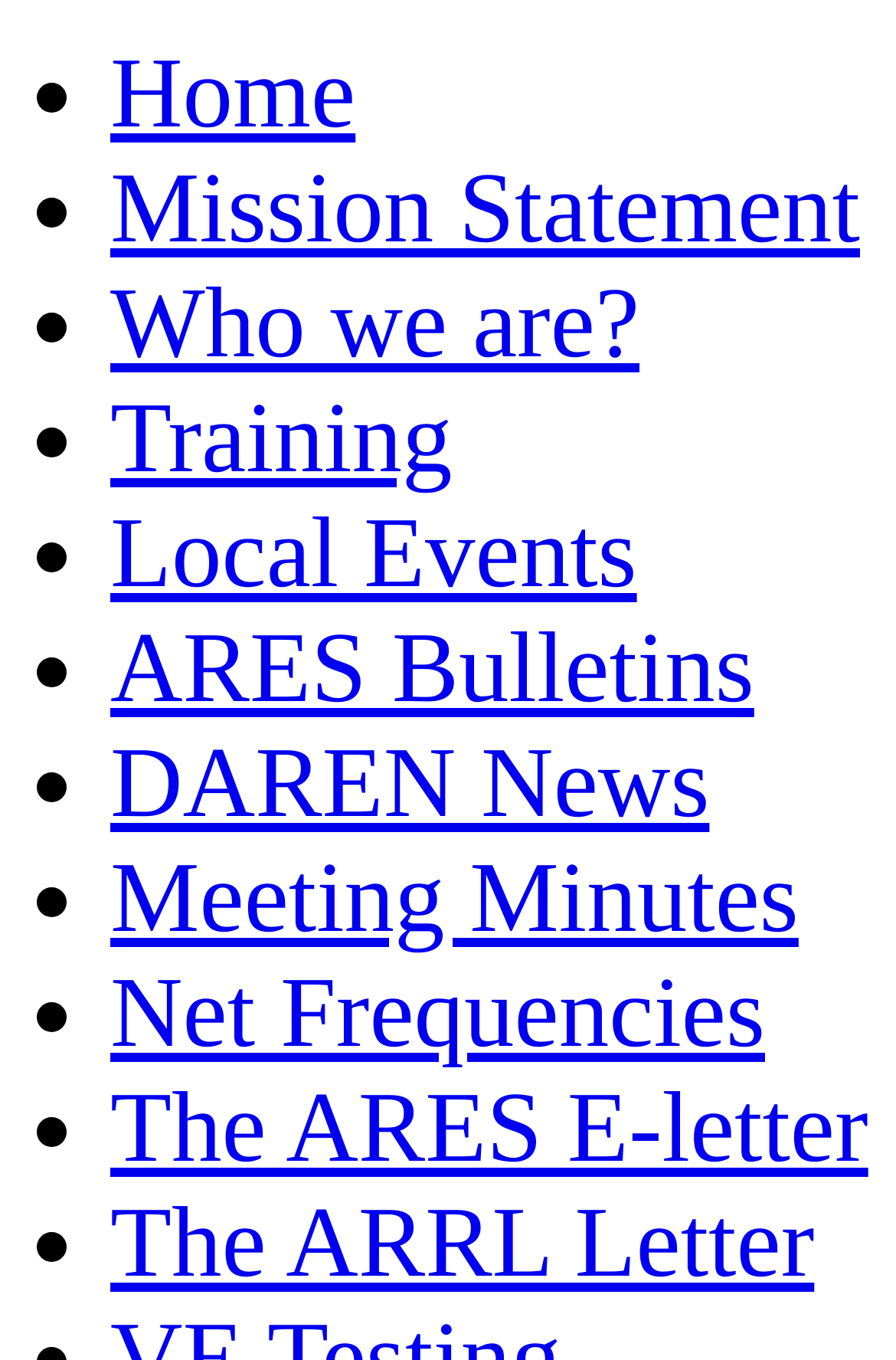Use a single word or phrase to answer the question: How many links are in the navigation menu?

11